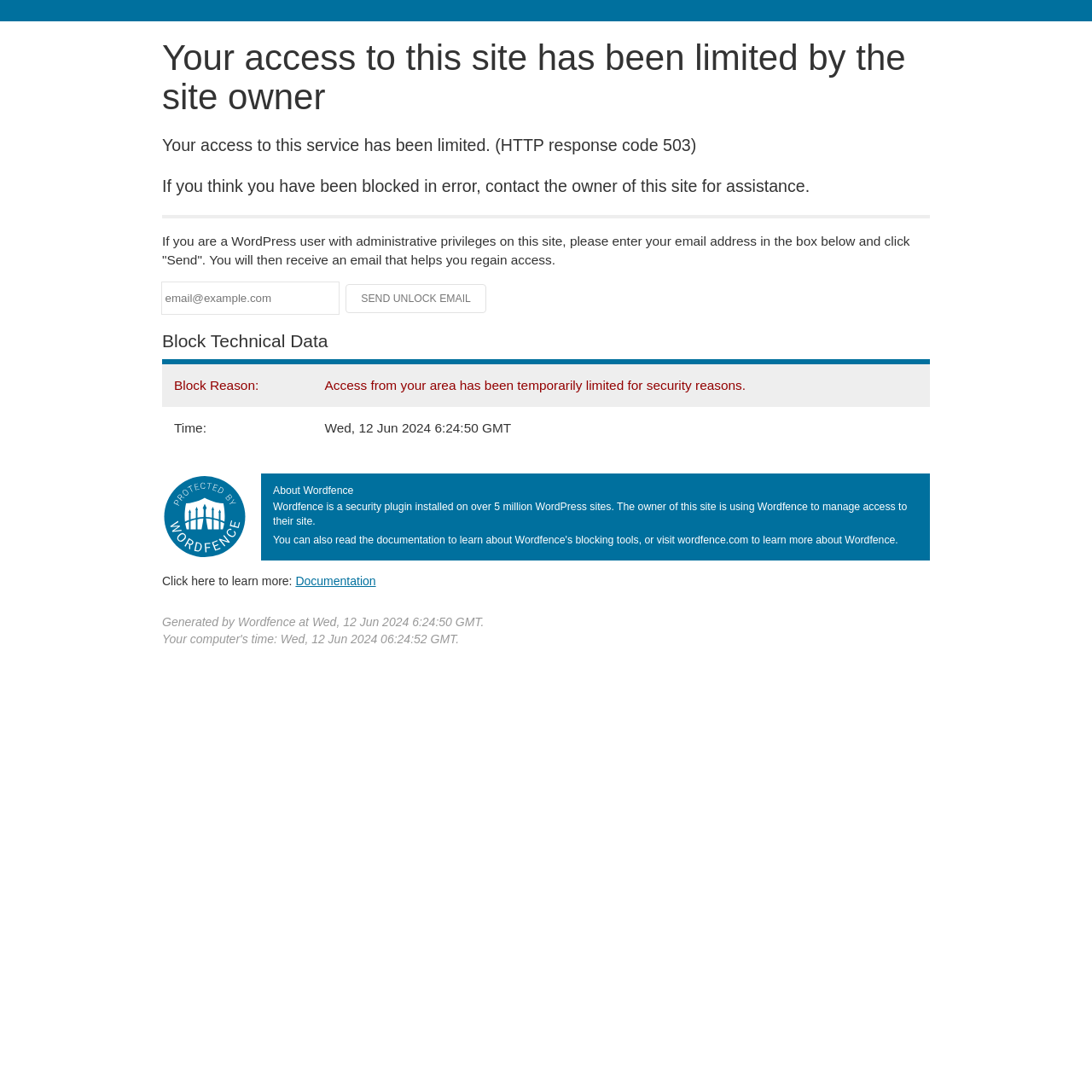With reference to the screenshot, provide a detailed response to the question below:
What is the date and time when the site access was limited?

The date and time when the site access was limited is mentioned in the table under 'Block Technical Data' section, where it says 'Wed, 12 Jun 2024 6:24:50 GMT'.